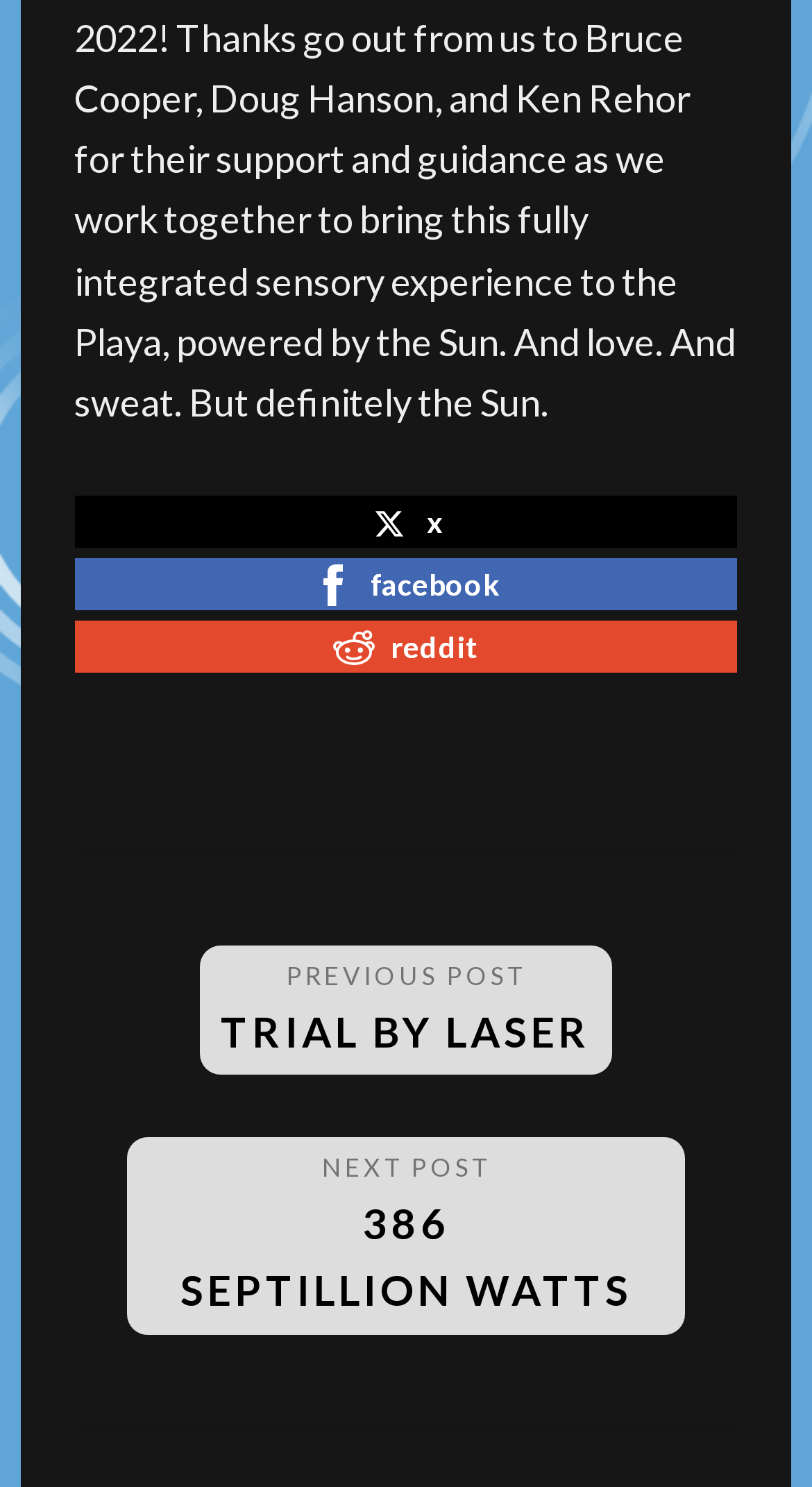What is the text of the next post link?
Please give a detailed and elaborate answer to the question based on the image.

I looked at the navigation section with the title 'Posts' and found the link with the text 'NEXT POST 386 SEPTILLION WATTS'.